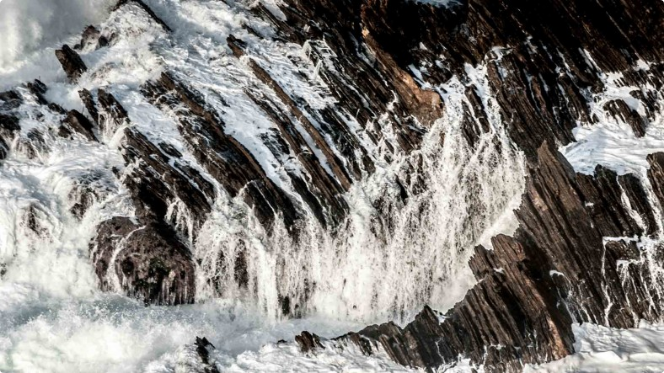Look at the image and write a detailed answer to the question: 
What is the shape of the cliff faces in the image?

The caption describes the cliff faces as jagged, which implies that they have a rough, irregular, and sharp shape. This is evident from the way the turbulent water sprays high as it meets the cliff faces.